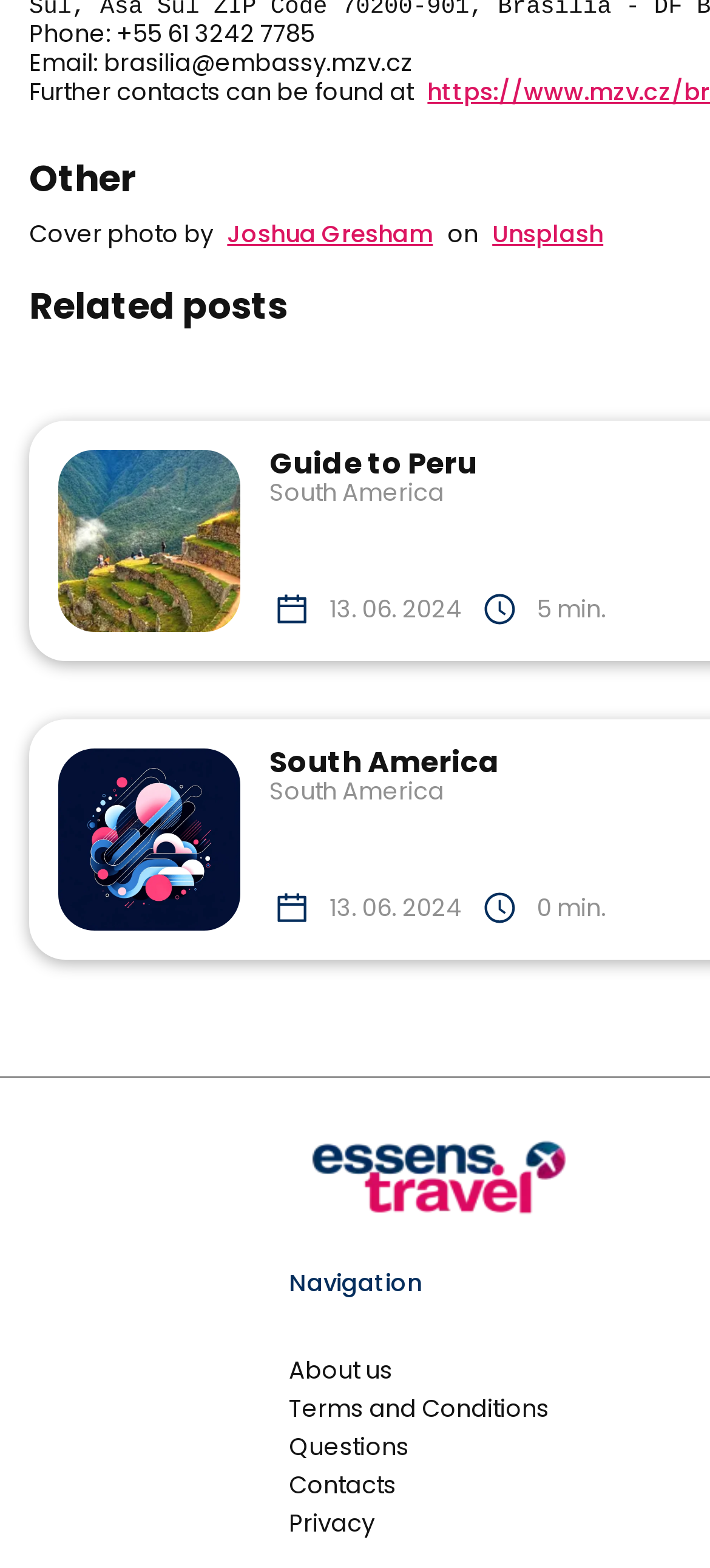Please locate the bounding box coordinates of the element that should be clicked to complete the given instruction: "Open the link to Unsplash".

[0.693, 0.139, 0.85, 0.161]